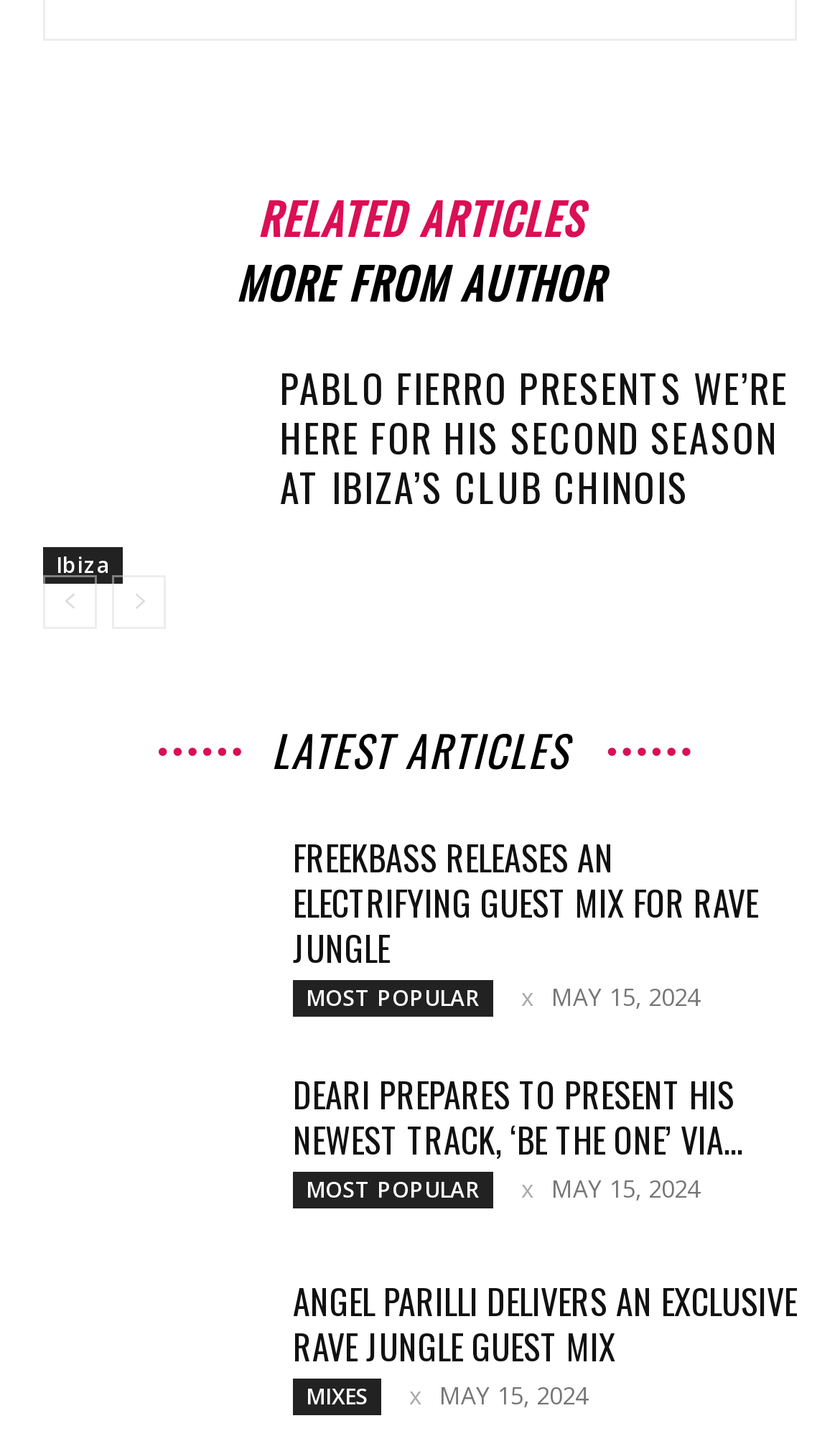What is the date of the latest article?
Using the image, elaborate on the answer with as much detail as possible.

I looked at the time elements on the page and found that the latest article has a date of 'MAY 15, 2024'.